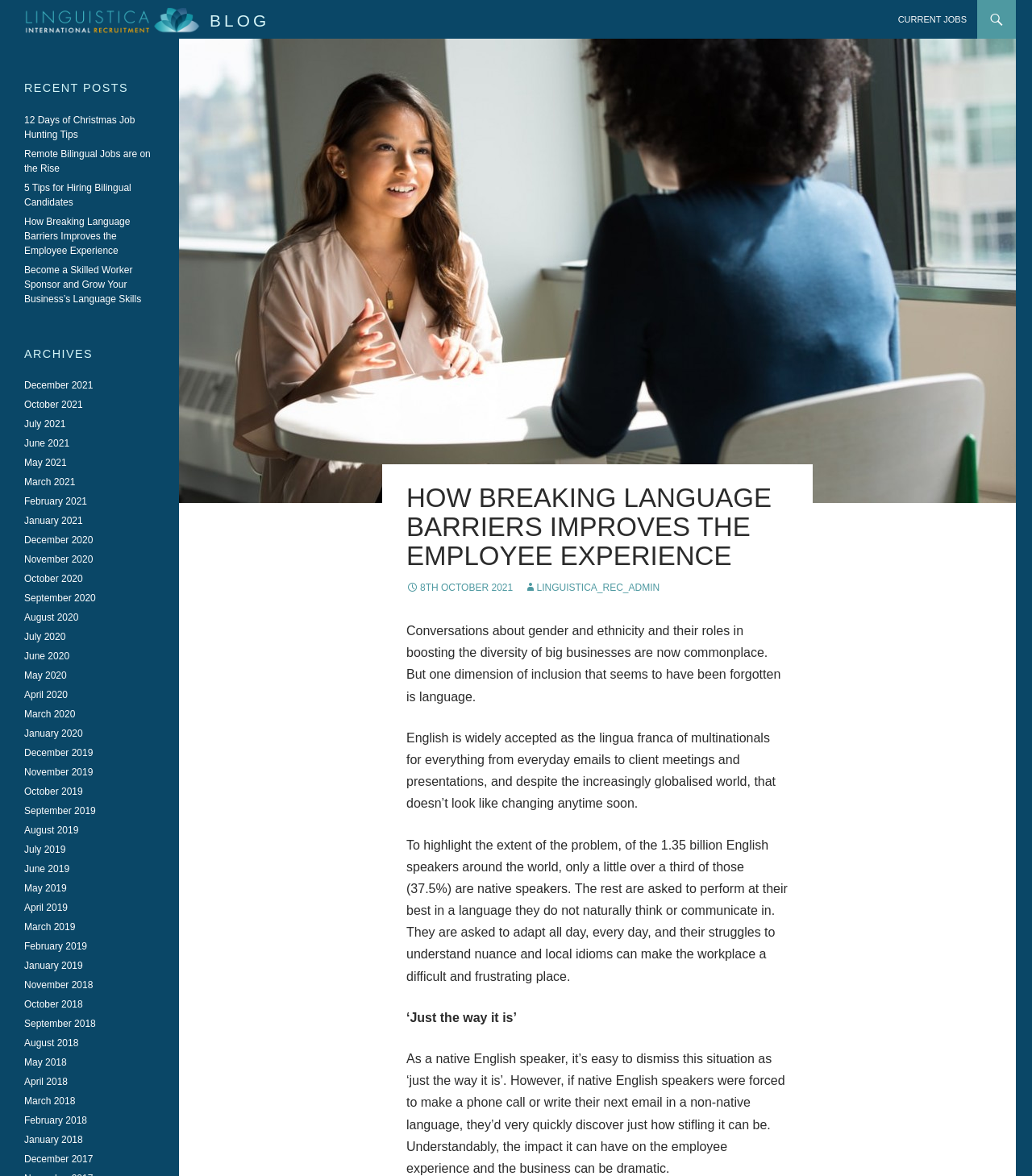Determine the bounding box coordinates of the clickable element to achieve the following action: 'Click the 'Linguistica International logo' to go to the homepage'. Provide the coordinates as four float values between 0 and 1, formatted as [left, top, right, bottom].

[0.023, 0.005, 0.195, 0.03]